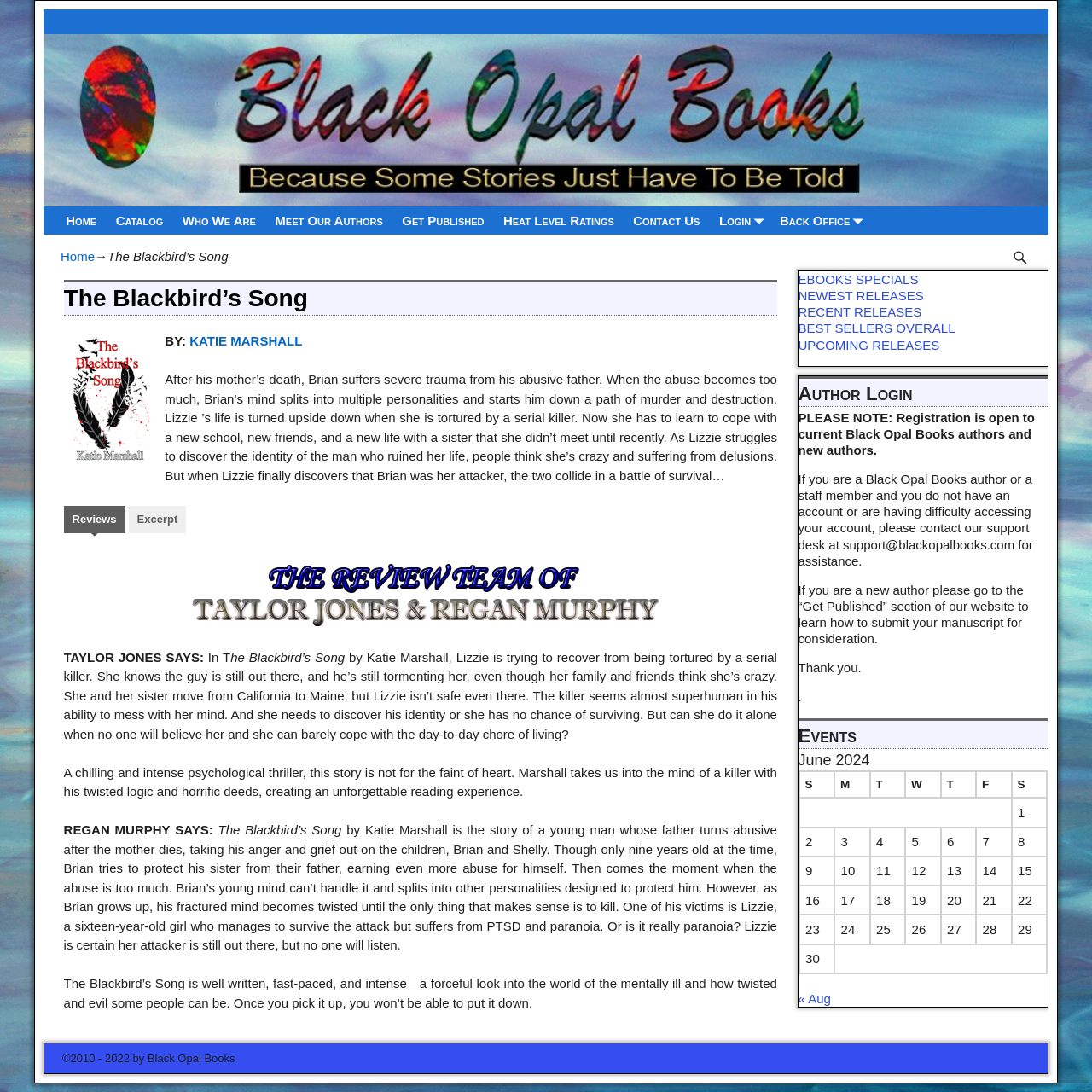Pinpoint the bounding box coordinates for the area that should be clicked to perform the following instruction: "Search for a book".

[0.919, 0.223, 0.947, 0.248]